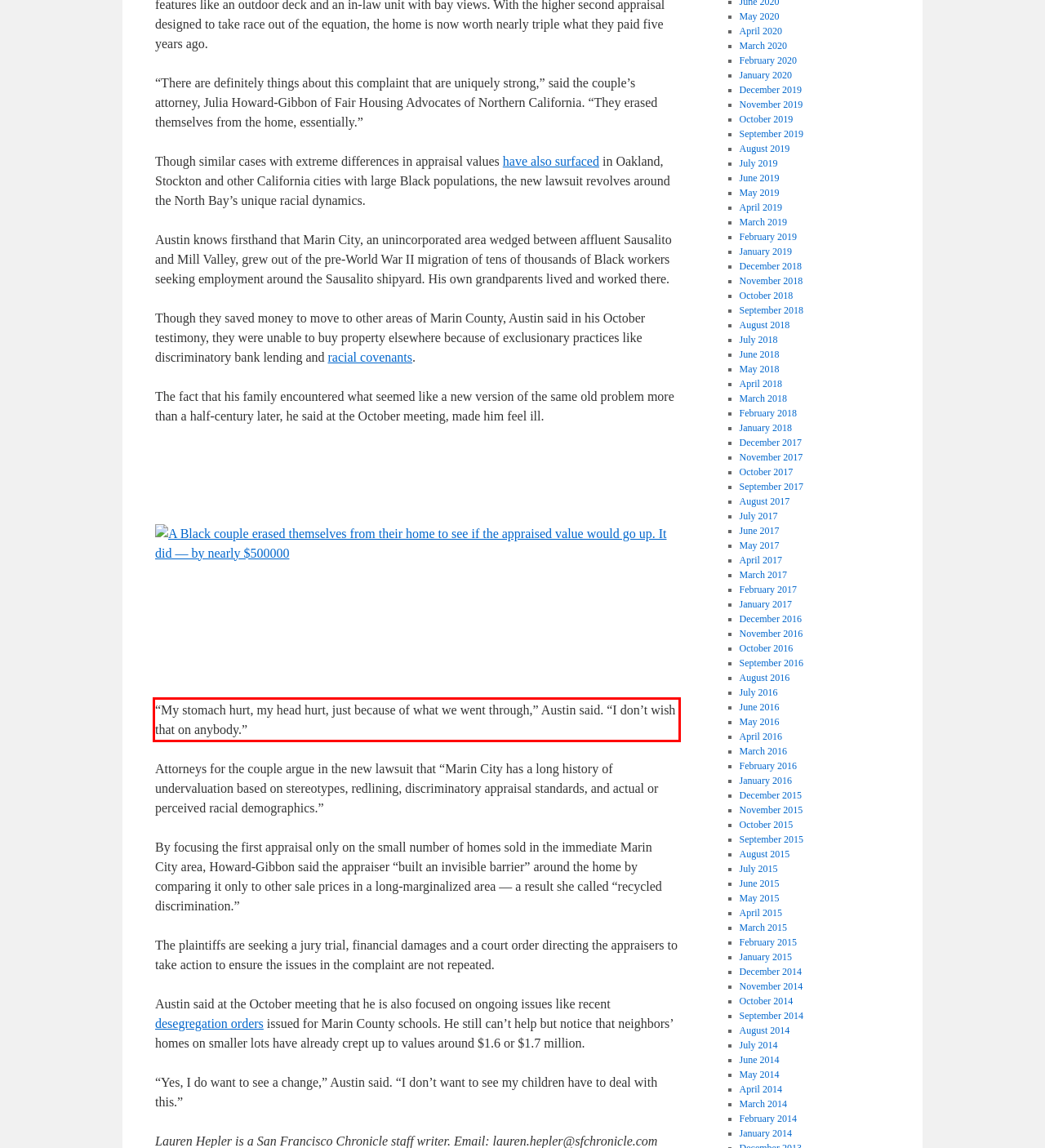You are presented with a screenshot containing a red rectangle. Extract the text found inside this red bounding box.

“My stomach hurt, my head hurt, just because of what we went through,” Austin said. “I don’t wish that on anybody.”